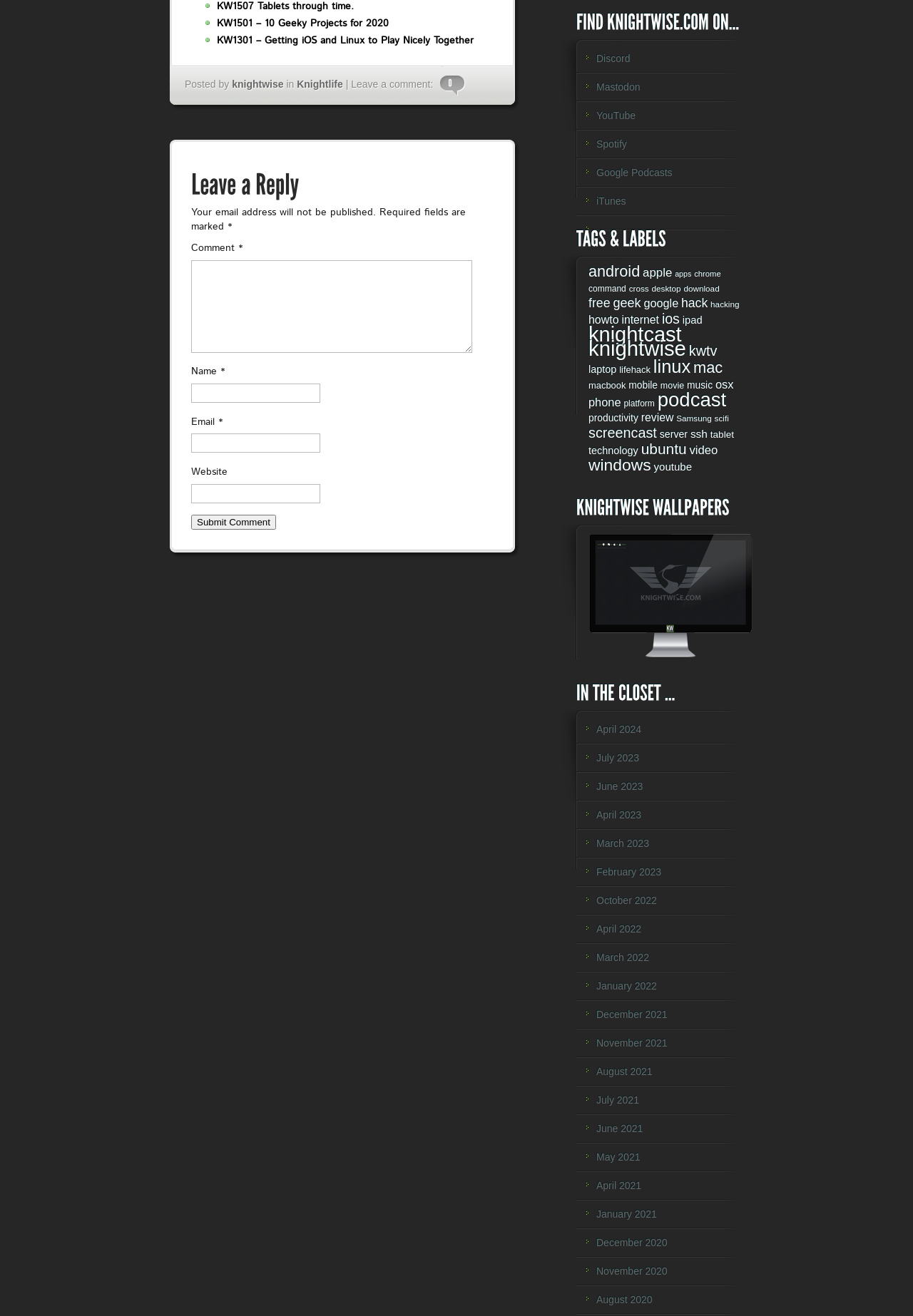Please answer the following question using a single word or phrase: What is the label of the first textbox in the comment form?

Comment